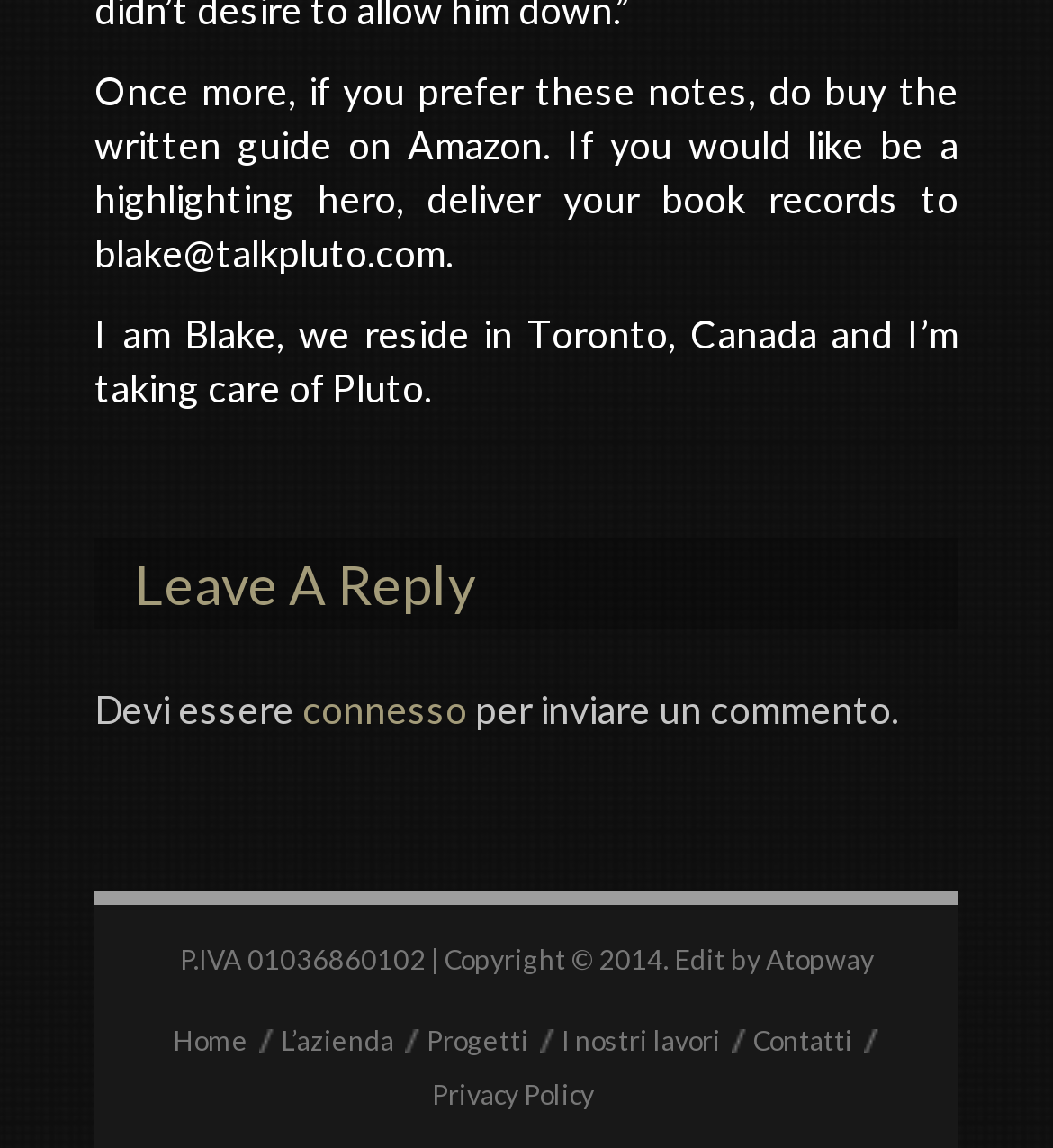Determine the bounding box for the described UI element: "connesso".

[0.287, 0.598, 0.444, 0.638]